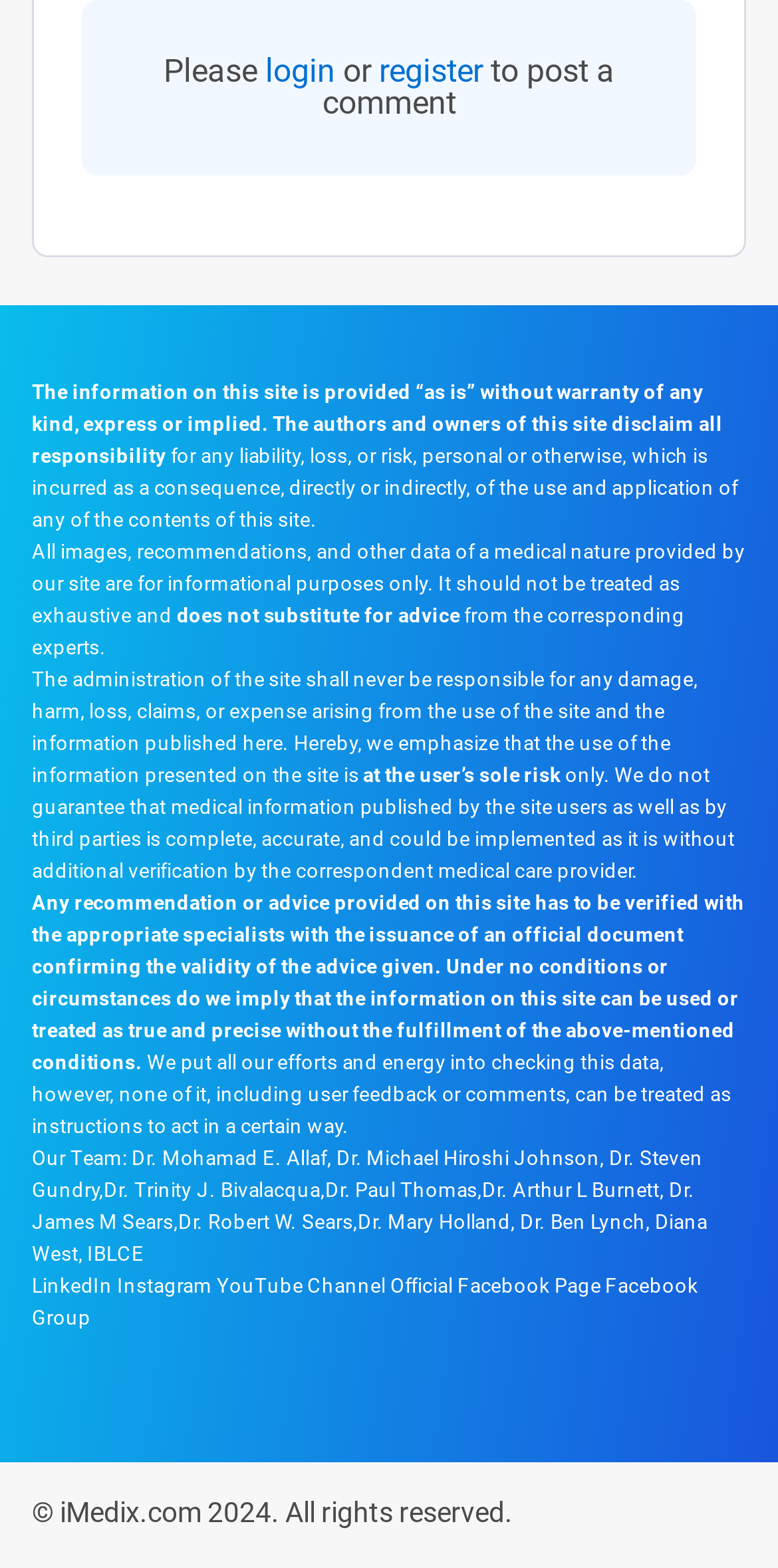What social media platforms does the website have a presence on?
Please answer using one word or phrase, based on the screenshot.

LinkedIn, Instagram, YouTube, Facebook